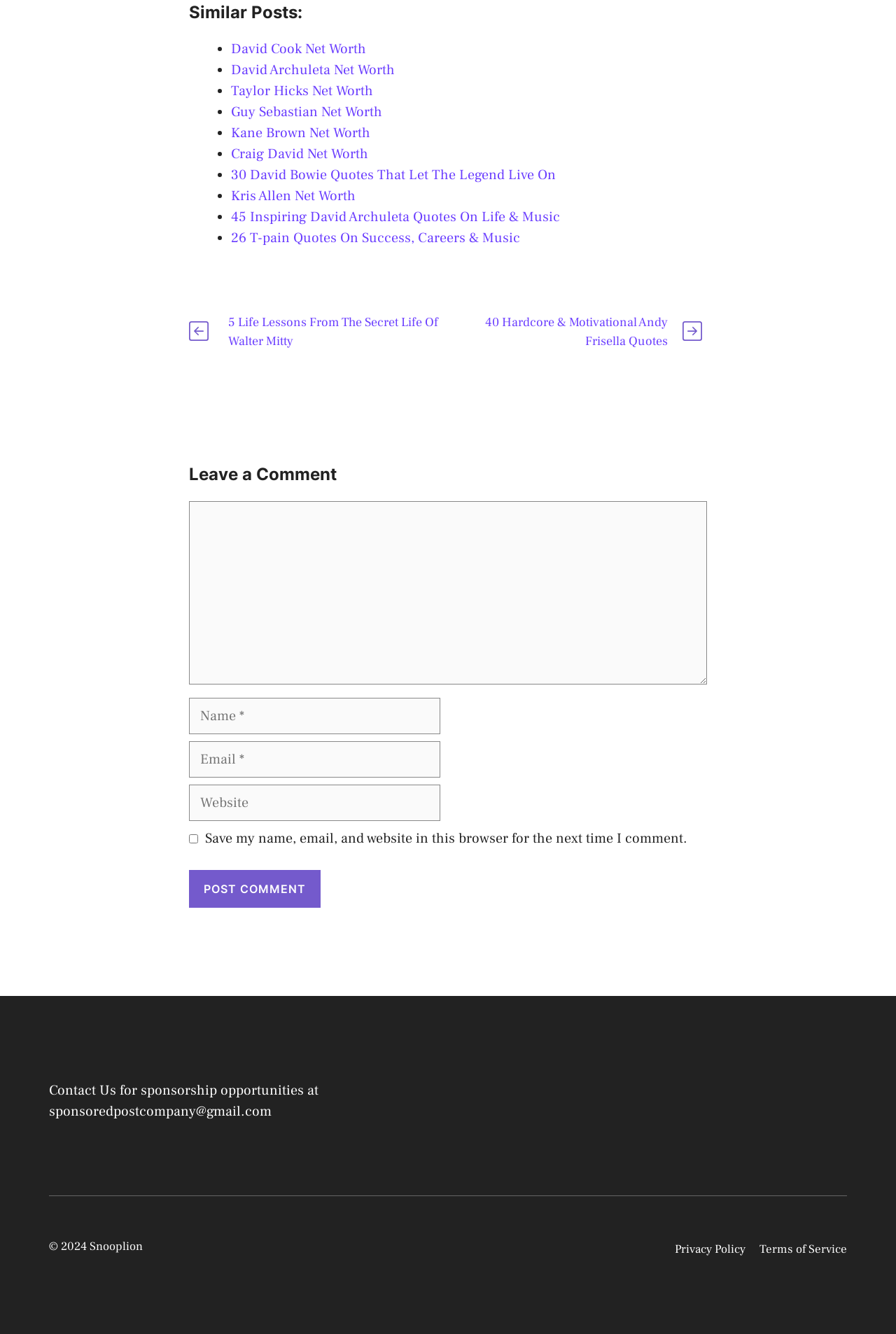Can you give a comprehensive explanation to the question given the content of the image?
What is the copyright year of the webpage?

The copyright year of the webpage is 2024, which is indicated by the text '© 2024 Snooplion' at the bottom of the webpage.